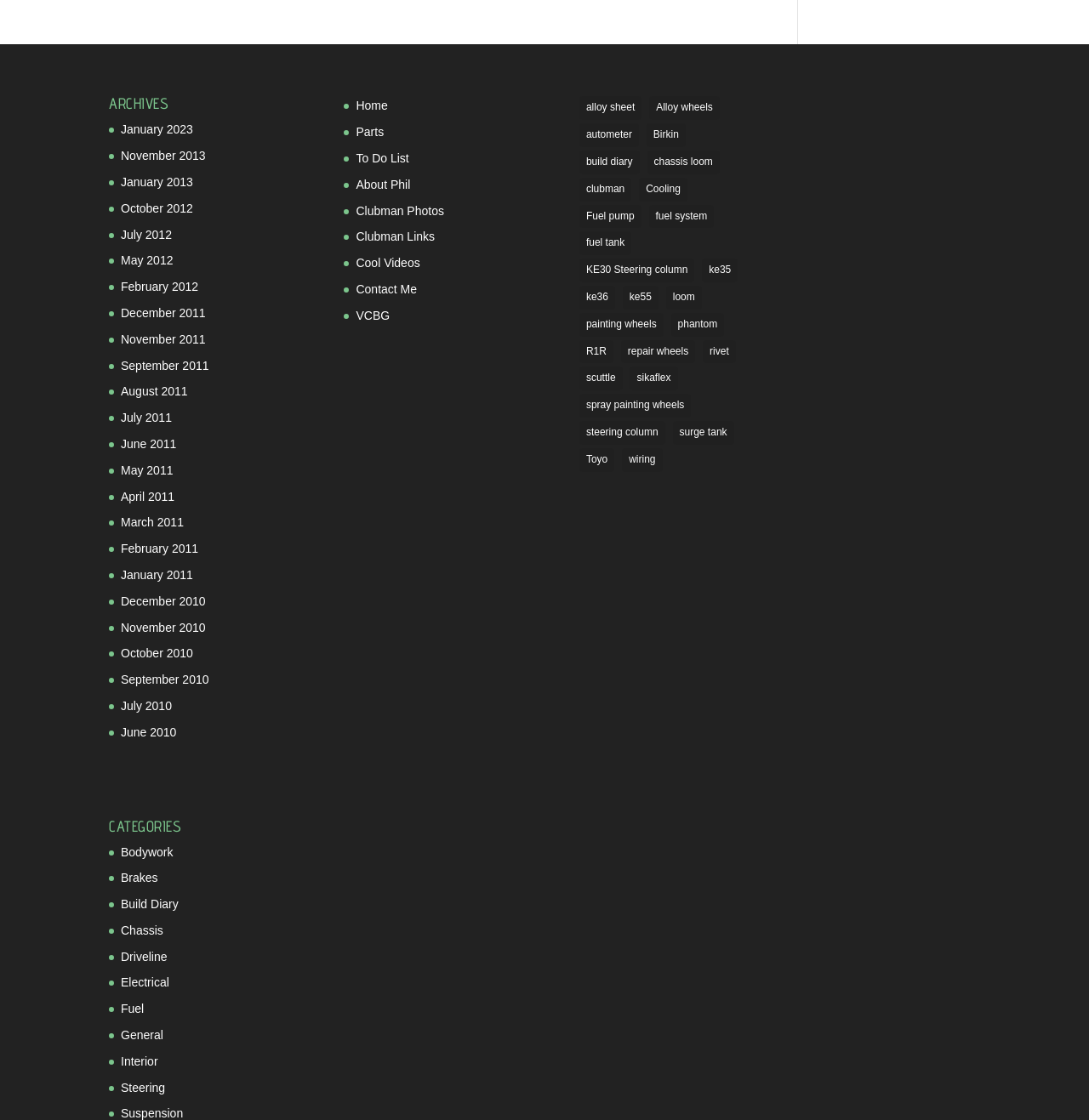Locate the bounding box coordinates of the element that should be clicked to fulfill the instruction: "Explore the 'Clubman Photos' link".

[0.327, 0.182, 0.408, 0.194]